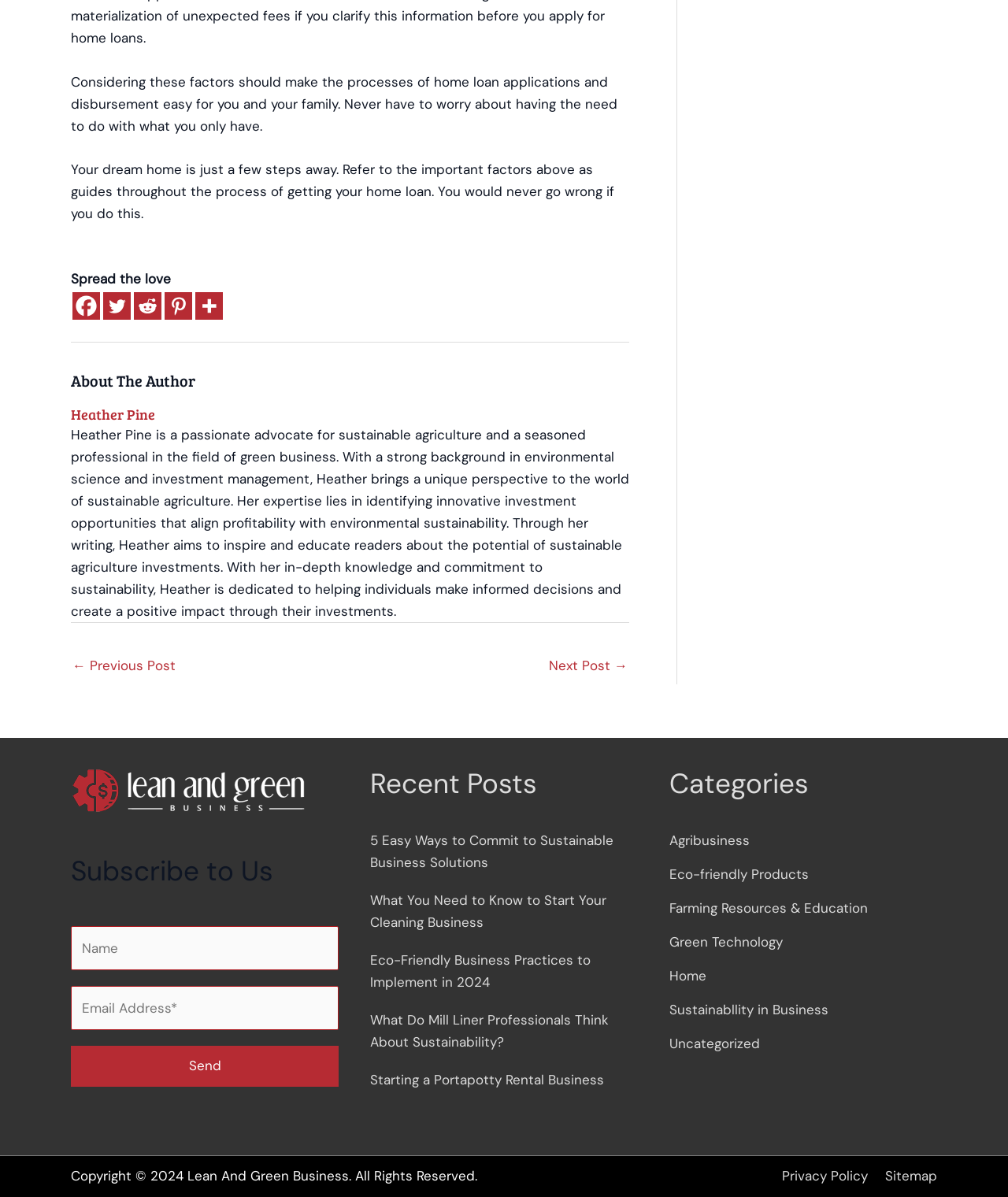Find the bounding box coordinates for the element that must be clicked to complete the instruction: "Check the privacy policy". The coordinates should be four float numbers between 0 and 1, indicated as [left, top, right, bottom].

[0.762, 0.975, 0.861, 0.989]